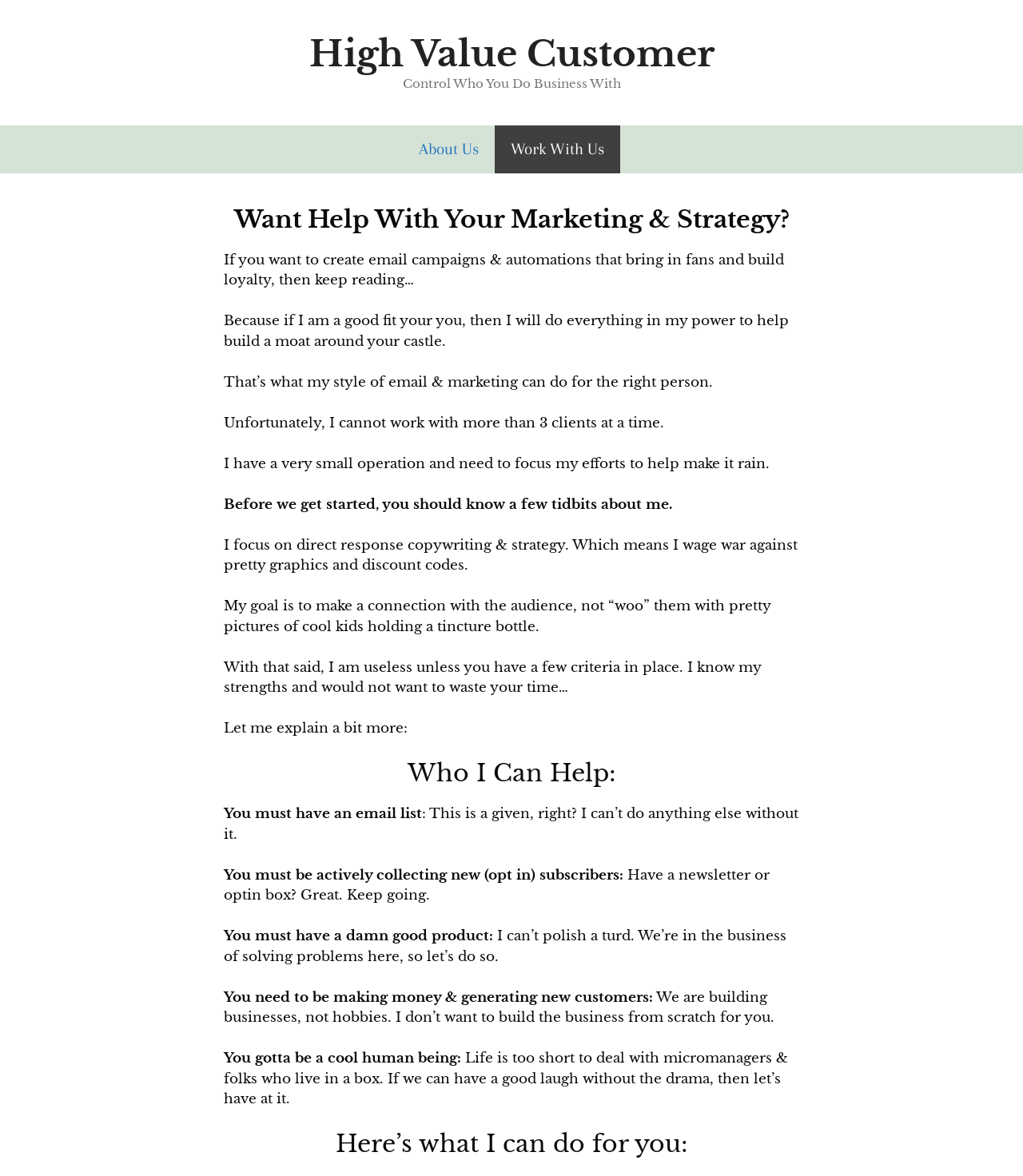Analyze the image and give a detailed response to the question:
What type of clients does the author prefer to work with?

The author mentions that they need to be a 'cool human being' in order to work together, implying that they value a positive and drama-free working relationship.